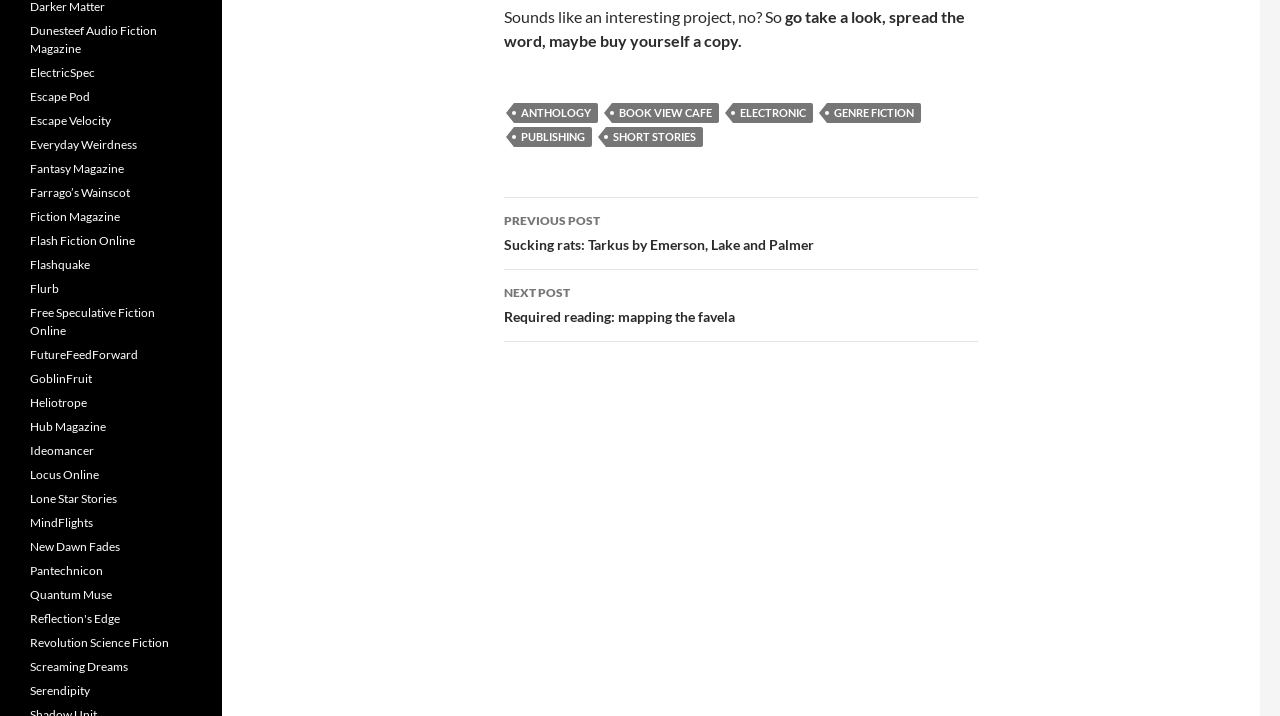Can you specify the bounding box coordinates of the area that needs to be clicked to fulfill the following instruction: "go to home page"?

None